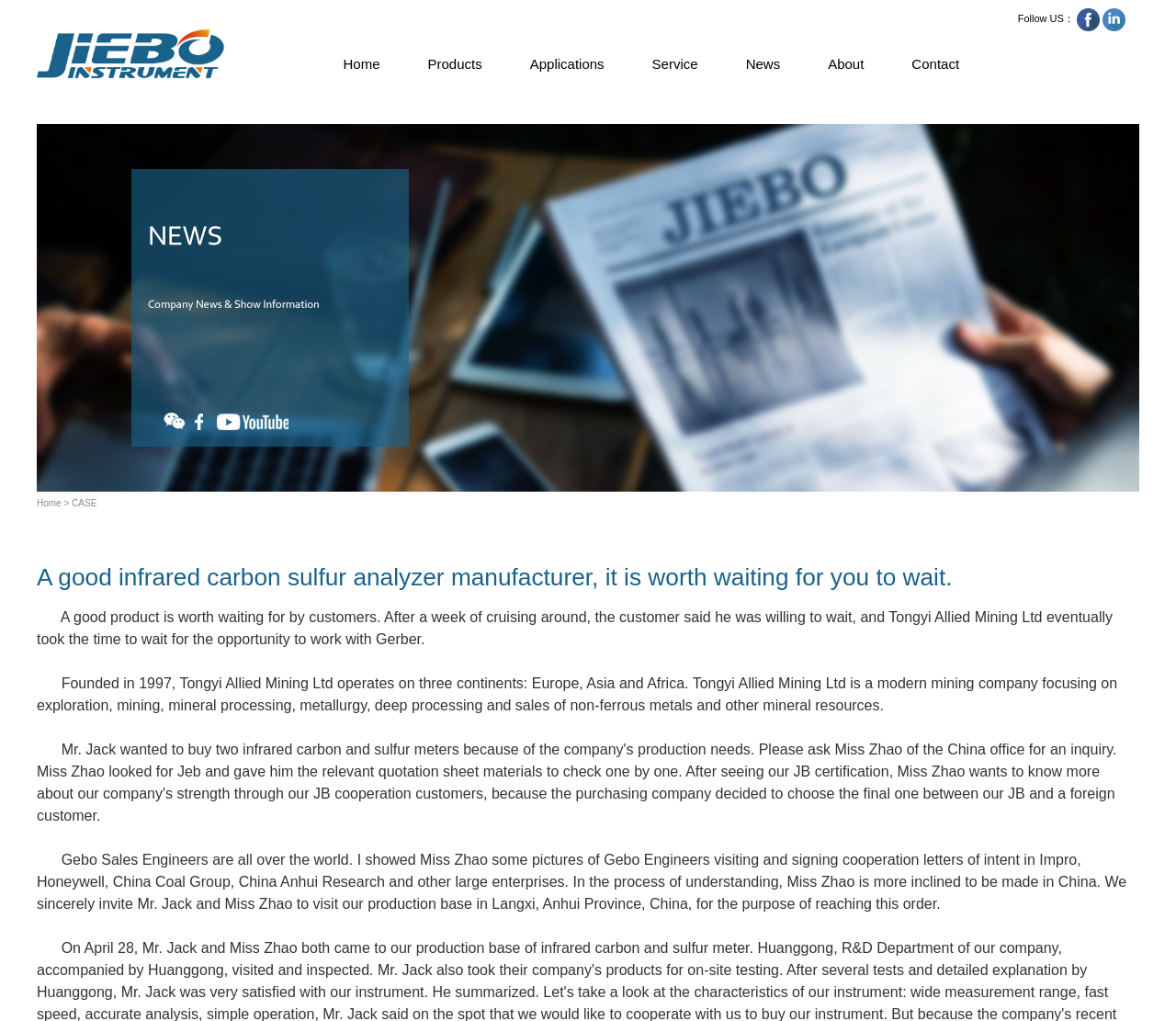Please specify the bounding box coordinates of the element that should be clicked to execute the given instruction: 'Contact Us'. Ensure the coordinates are four float numbers between 0 and 1, expressed as [left, top, right, bottom].

[0.755, 0.036, 0.836, 0.09]